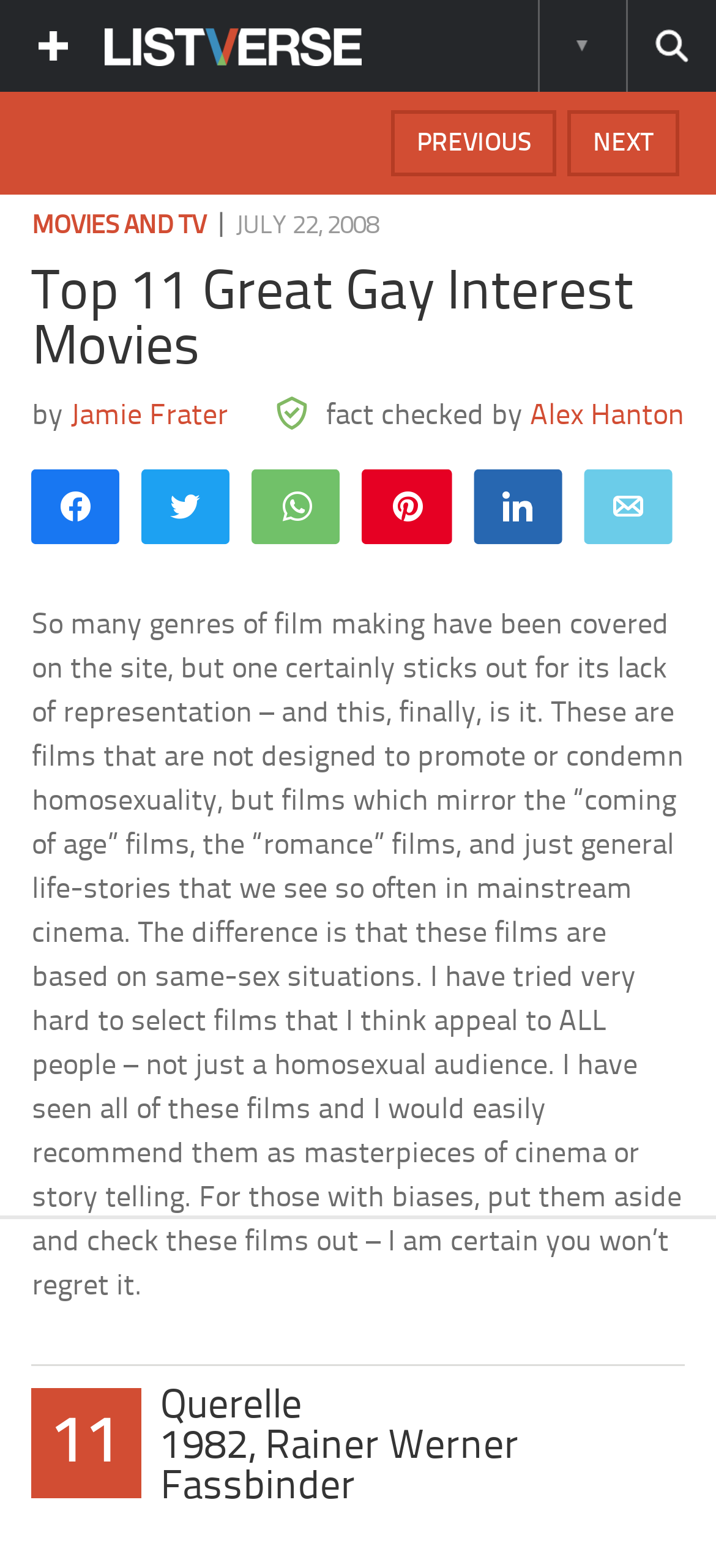Using the element description provided, determine the bounding box coordinates in the format (top-left x, top-left y, bottom-right x, bottom-right y). Ensure that all values are floating point numbers between 0 and 1. Element description: Search this site

[0.874, 0.0, 1.0, 0.059]